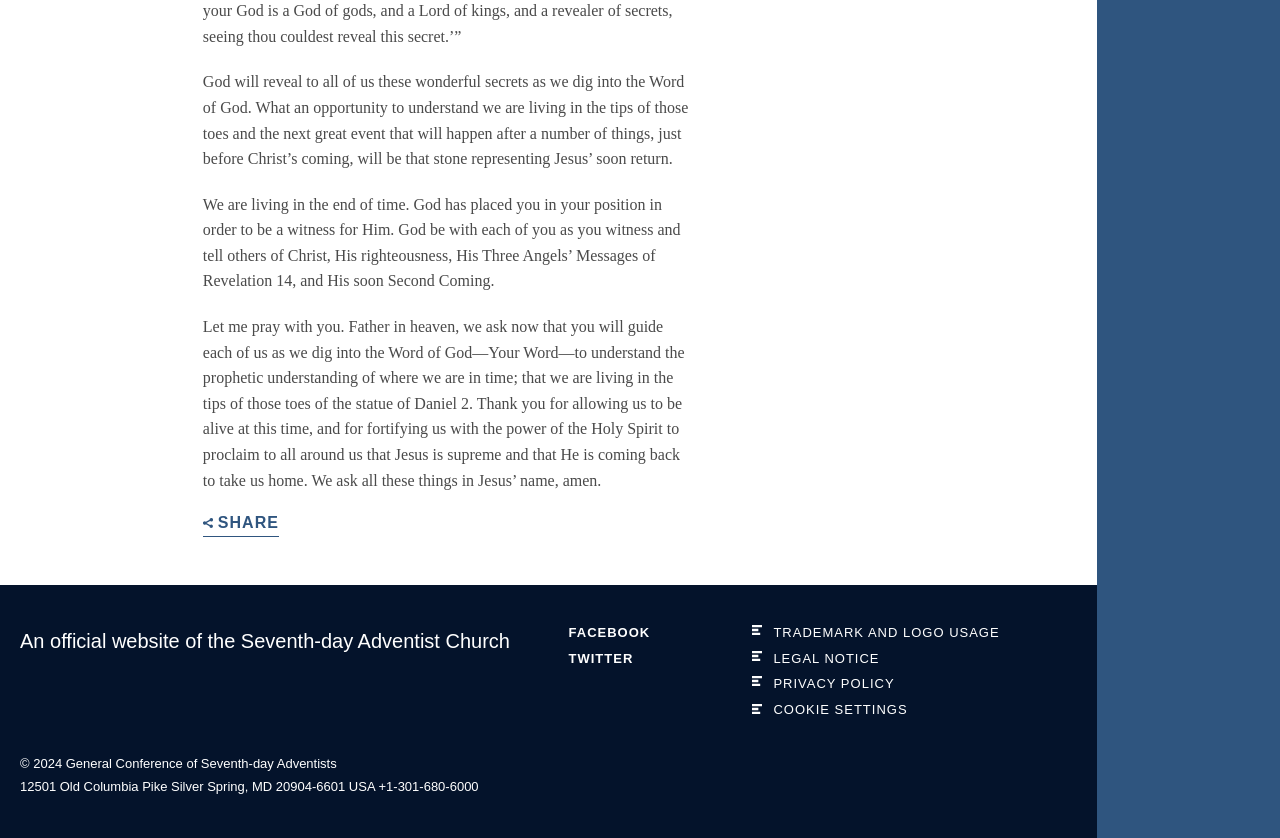What is the prayer asking for?
Please provide an in-depth and detailed response to the question.

In the StaticText element with ID 253, there is a prayer that asks God to 'guide each of us as we dig into the Word of God' and to 'fortify us with the power of the Holy Spirit to proclaim to all around us that Jesus is supreme and that He is coming back to take us home.' Therefore, the prayer is asking for guidance and power from God.